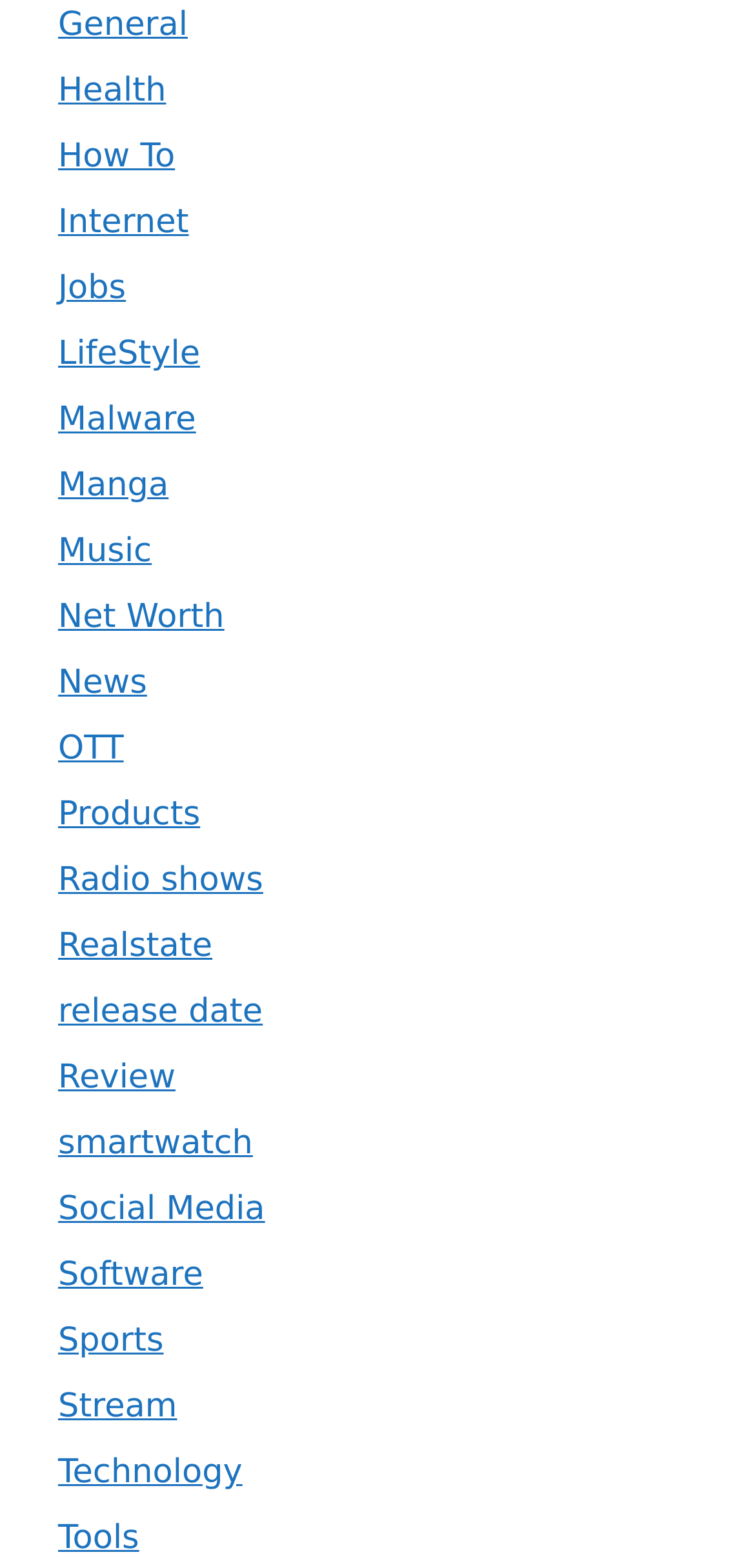Please provide a detailed answer to the question below based on the screenshot: 
How many categories are related to technology on this webpage?

I searched for link elements with texts related to technology, and found two categories: 'Technology' and 'Software'.